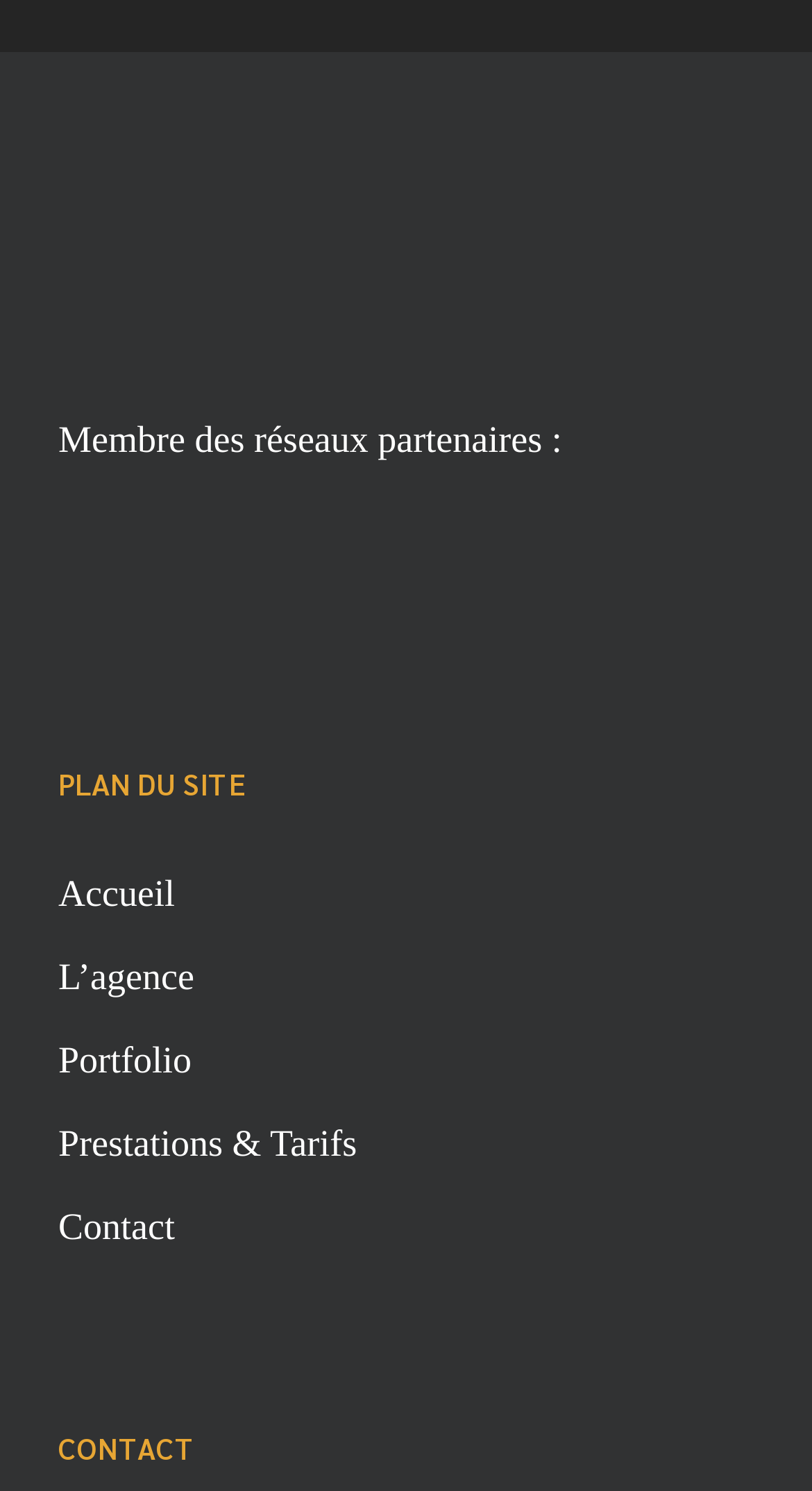What is the last item in the site plan? Refer to the image and provide a one-word or short phrase answer.

Contact